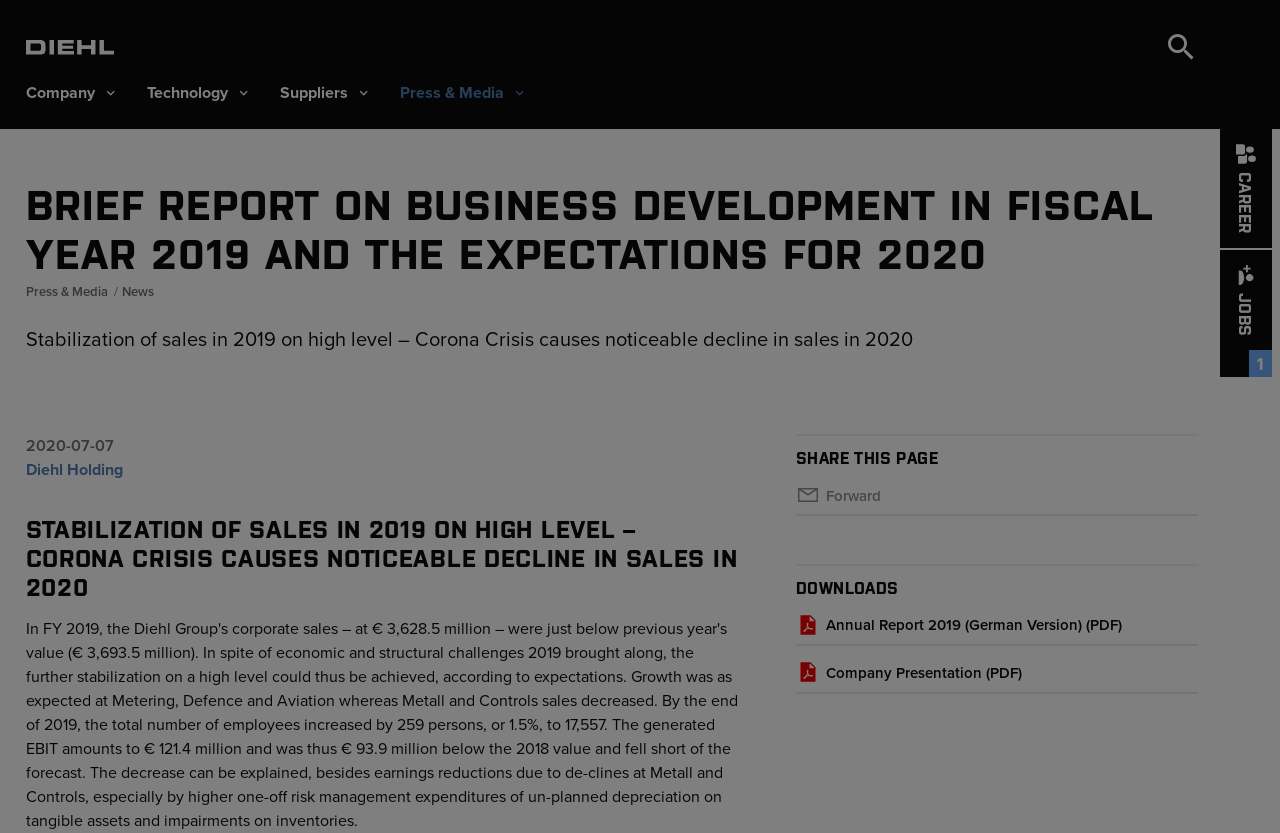Offer an extensive depiction of the webpage and its key elements.

The webpage is a report on business development in fiscal year 2019 and expectations for 2020. At the top, there is a navigation menu with a search button on the right side. Below the navigation menu, there are several links to different sections of the website, including "Company", "About us", "Locations", and "Sustainability". 

On the left side, there is a vertical menu with links to various topics, such as "Technology", "Innovation", "Portfolio", "Products", "Suppliers", "Press & Media", and "Code of Conduct". 

The main content of the webpage is a brief report on business development, which is divided into several sections. The first section has a heading "BRIEF REPORT ON BUSINESS DEVELOPMENT IN FISCAL YEAR 2019 AND THE EXPECTATIONS FOR 2020" and a paragraph of text that summarizes the report. Below this section, there are links to "Press & Media" and "News". 

Further down, there is a section with a heading "STABILIZATION OF SALES IN 2019 ON HIGH LEVEL – CORONA CRISIS CAUSES NOTICEABLE DECLINE IN SALES IN 2020" and a subheading "SHARE THIS PAGE" with a link to share the page. Below this, there is a section with a heading "DOWNLOADS" that contains links to download the annual report 2019 and a company presentation. 

On the right side, there are three sections with headings "Sustainability", "Innovation", and "General Procurement", each with an image and a heading.